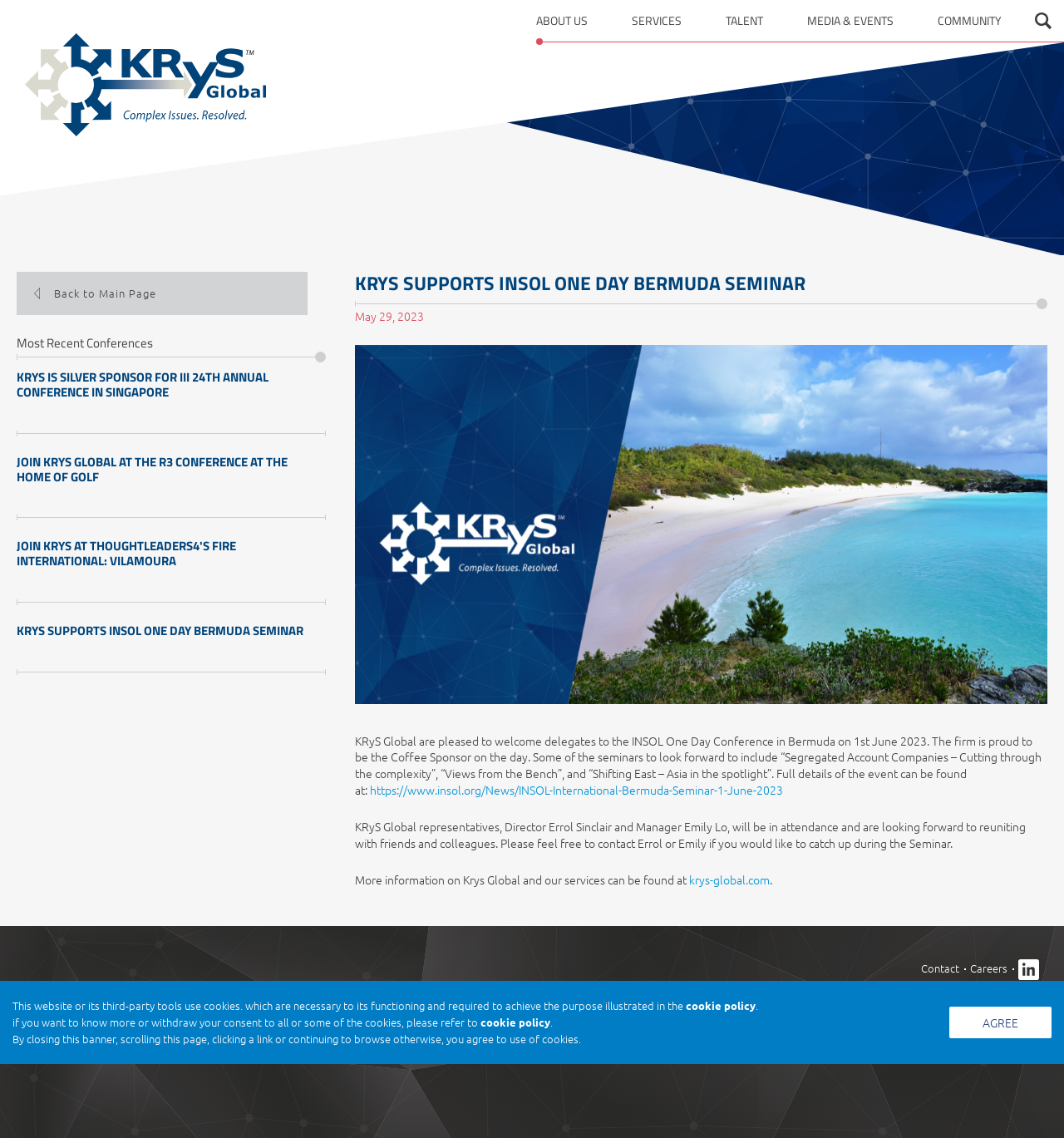Please find the bounding box coordinates for the clickable element needed to perform this instruction: "Contact KRyS Global".

[0.866, 0.844, 0.902, 0.857]